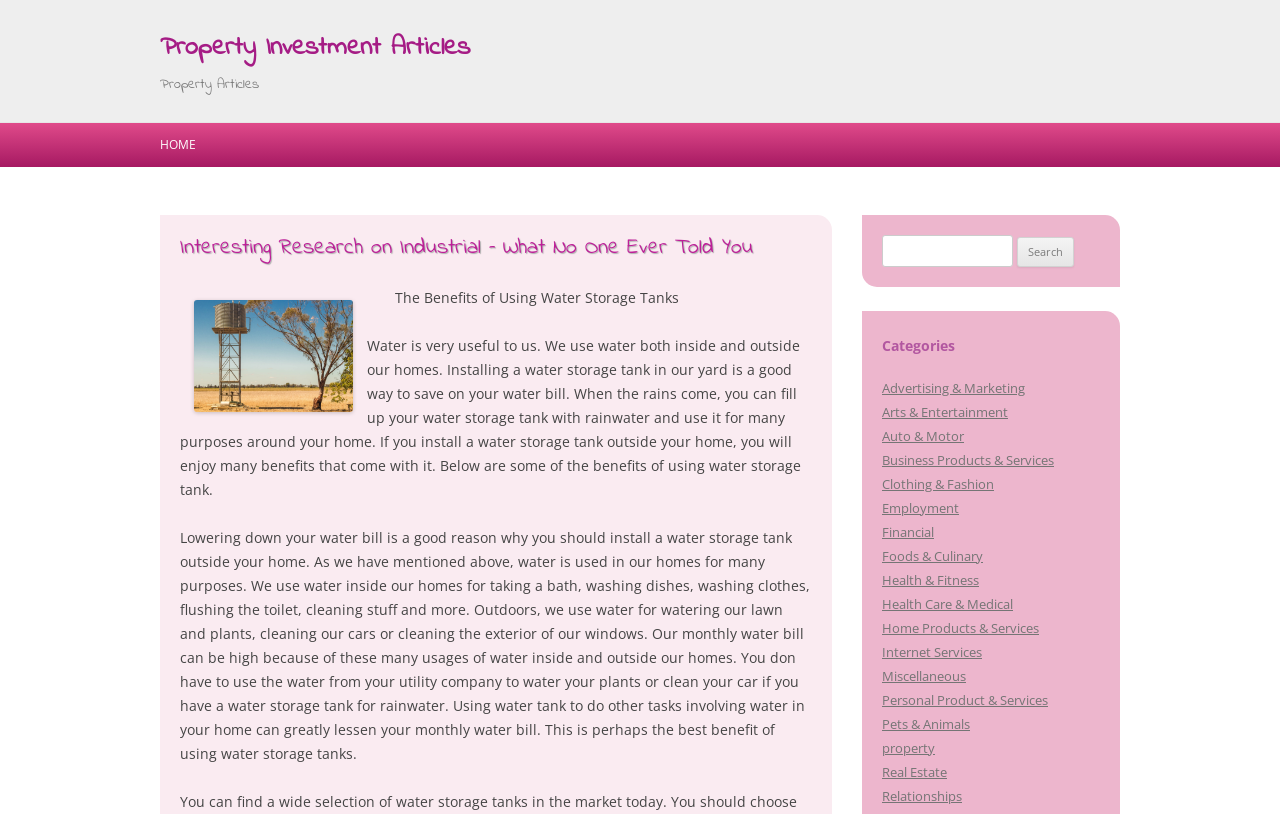Determine the bounding box coordinates (top-left x, top-left y, bottom-right x, bottom-right y) of the UI element described in the following text: Internet Services

[0.689, 0.79, 0.767, 0.812]